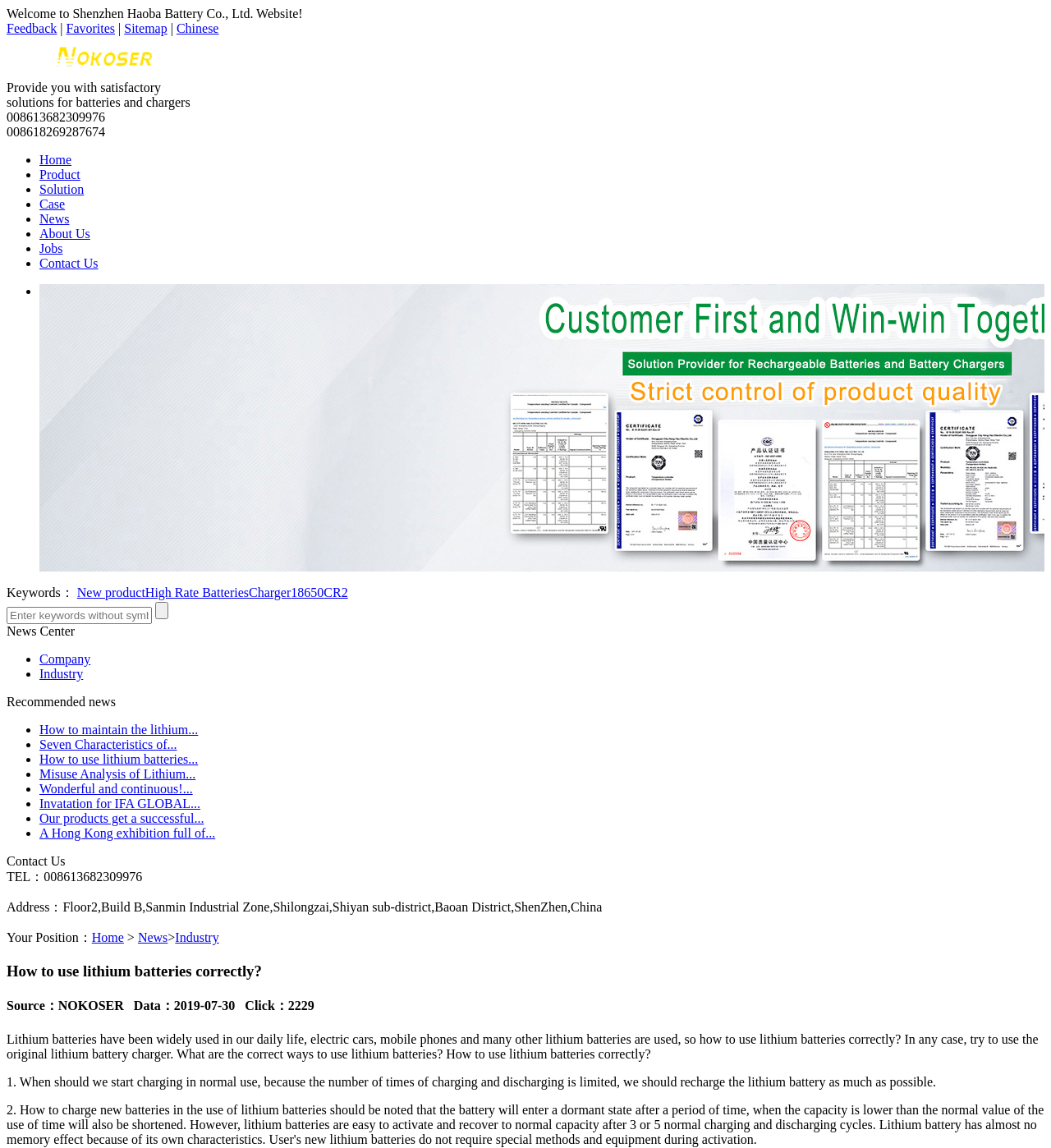Determine the bounding box coordinates of the section to be clicked to follow the instruction: "Read the recommended news". The coordinates should be given as four float numbers between 0 and 1, formatted as [left, top, right, bottom].

[0.038, 0.629, 0.189, 0.642]